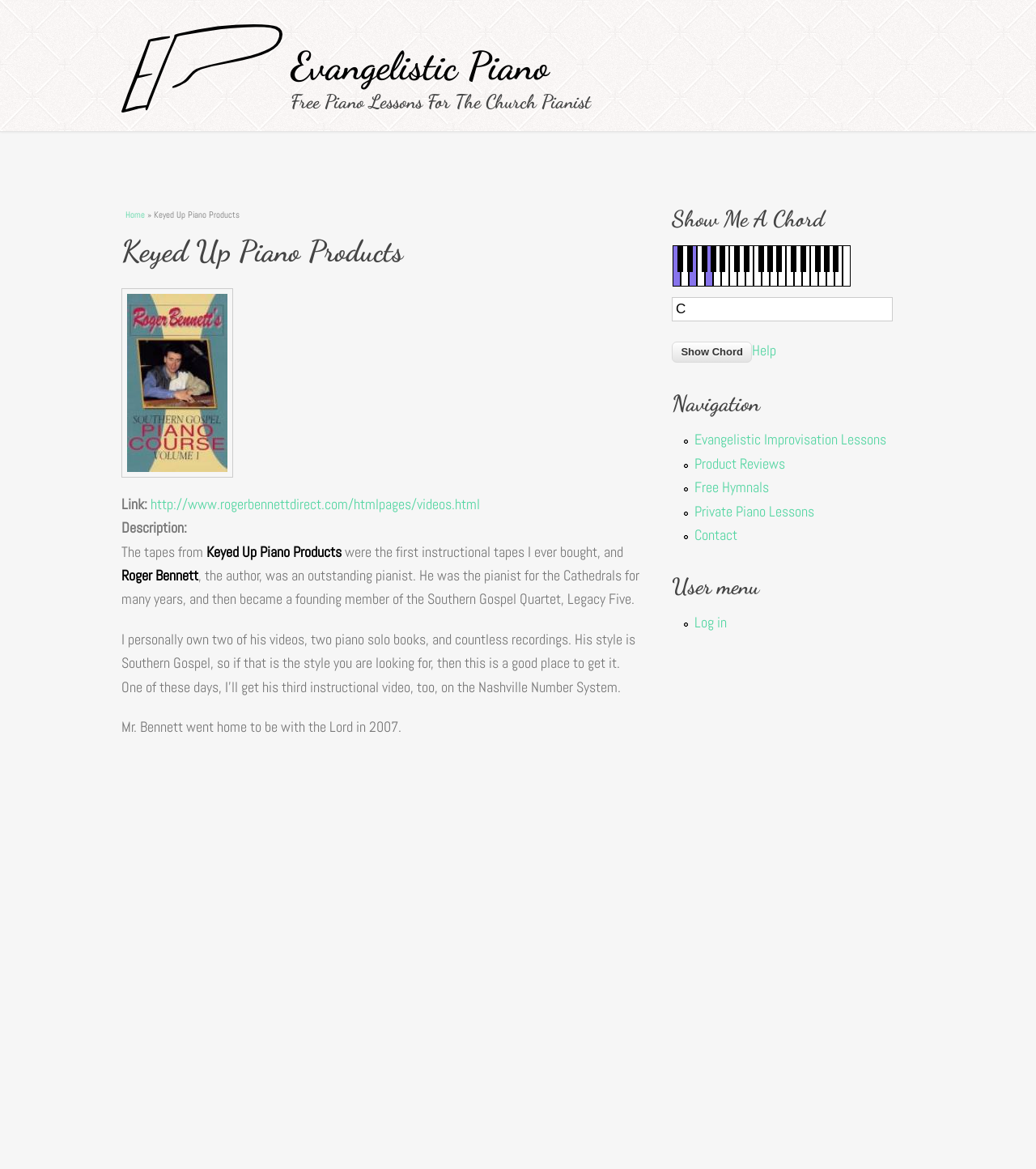Please specify the bounding box coordinates of the clickable region necessary for completing the following instruction: "Log in to the user account". The coordinates must consist of four float numbers between 0 and 1, i.e., [left, top, right, bottom].

[0.67, 0.524, 0.701, 0.54]